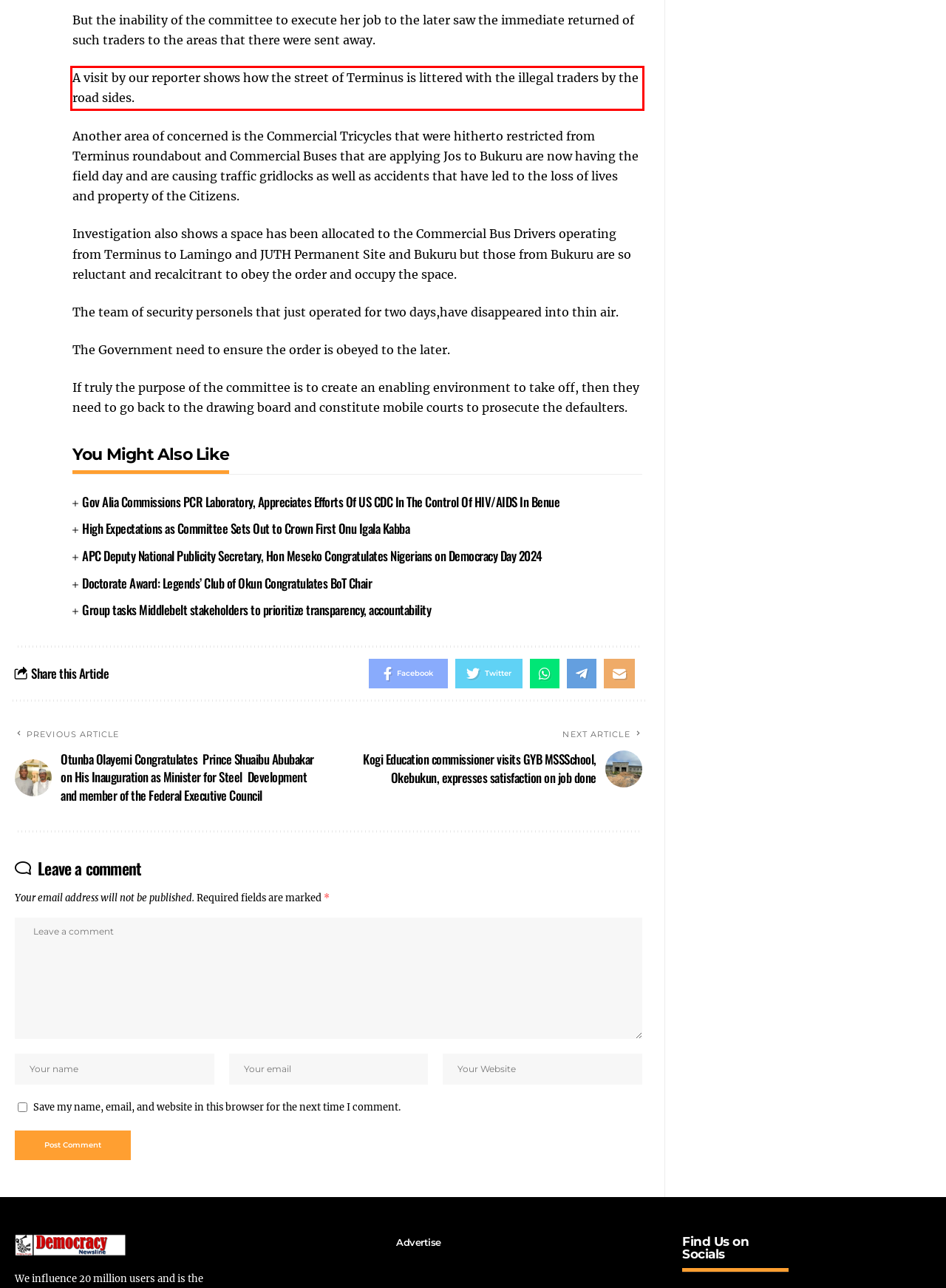Given a screenshot of a webpage containing a red bounding box, perform OCR on the text within this red bounding box and provide the text content.

A visit by our reporter shows how the street of Terminus is littered with the illegal traders by the road sides.